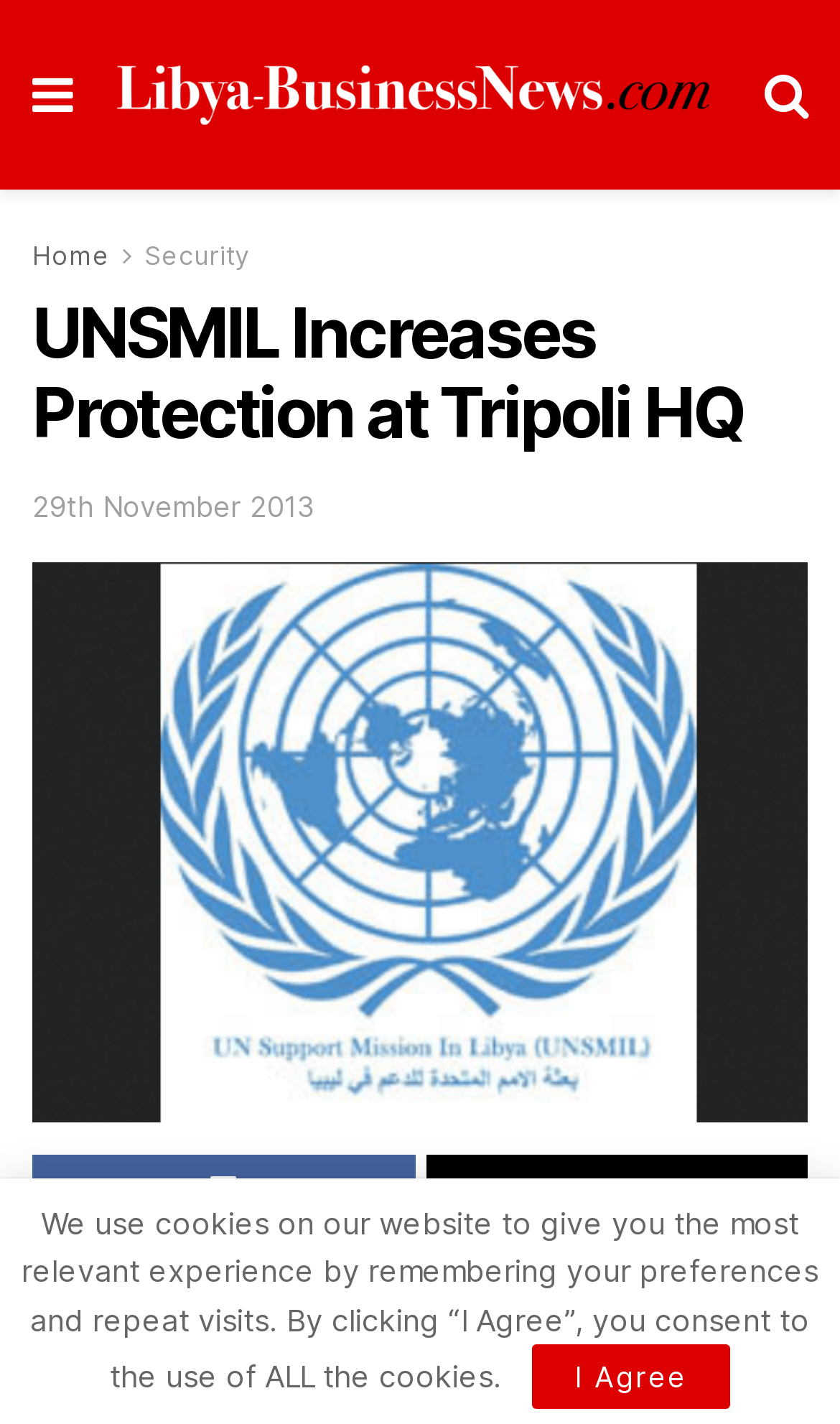What is the name of the news website?
Provide a detailed answer to the question, using the image to inform your response.

I determined the answer by looking at the link element with the text 'Libya Business News' and an image with the same text, which suggests that it is the name of the news website.